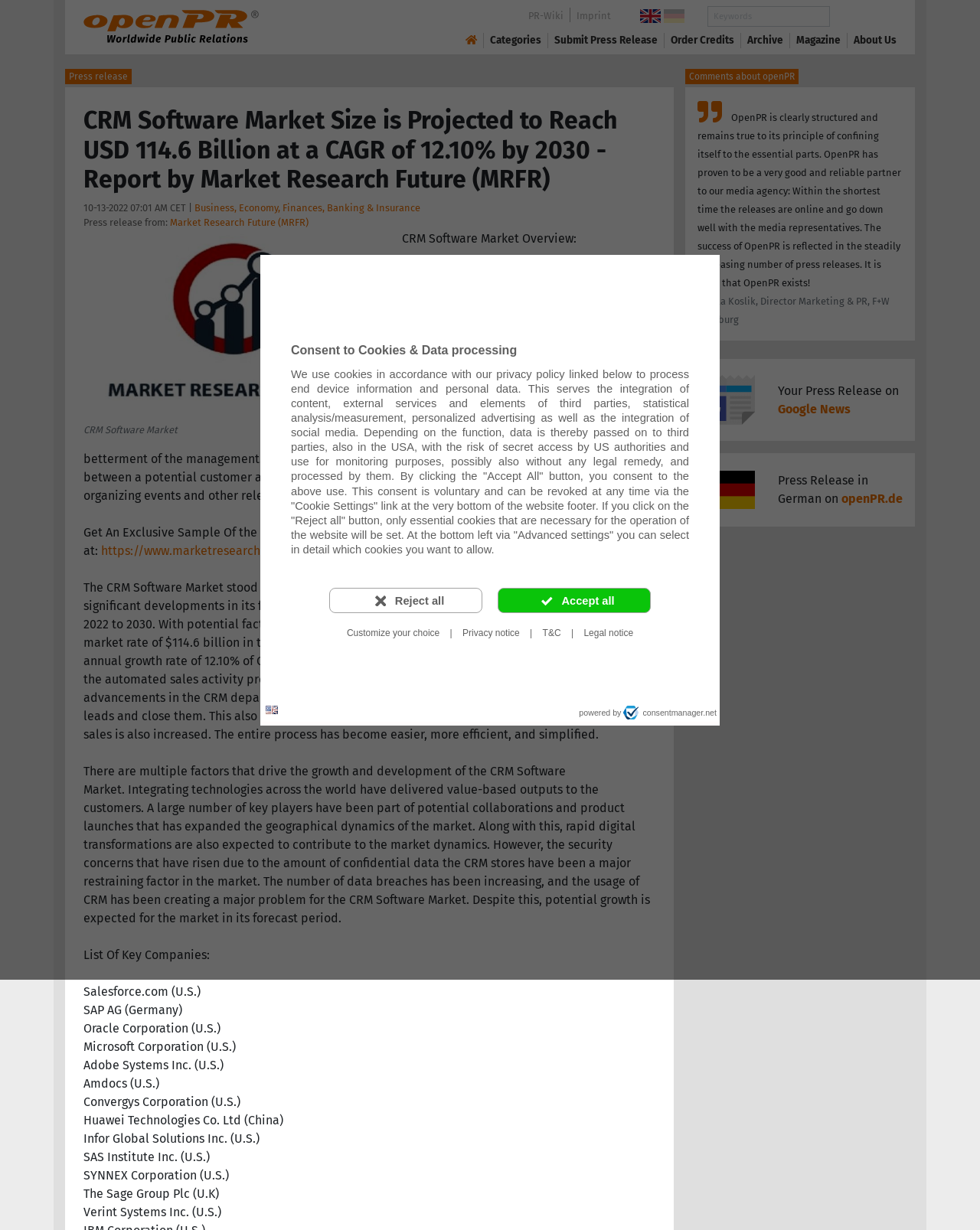Please find the bounding box coordinates of the clickable region needed to complete the following instruction: "Visit openPR.de". The bounding box coordinates must consist of four float numbers between 0 and 1, i.e., [left, top, right, bottom].

[0.677, 0.006, 0.698, 0.018]